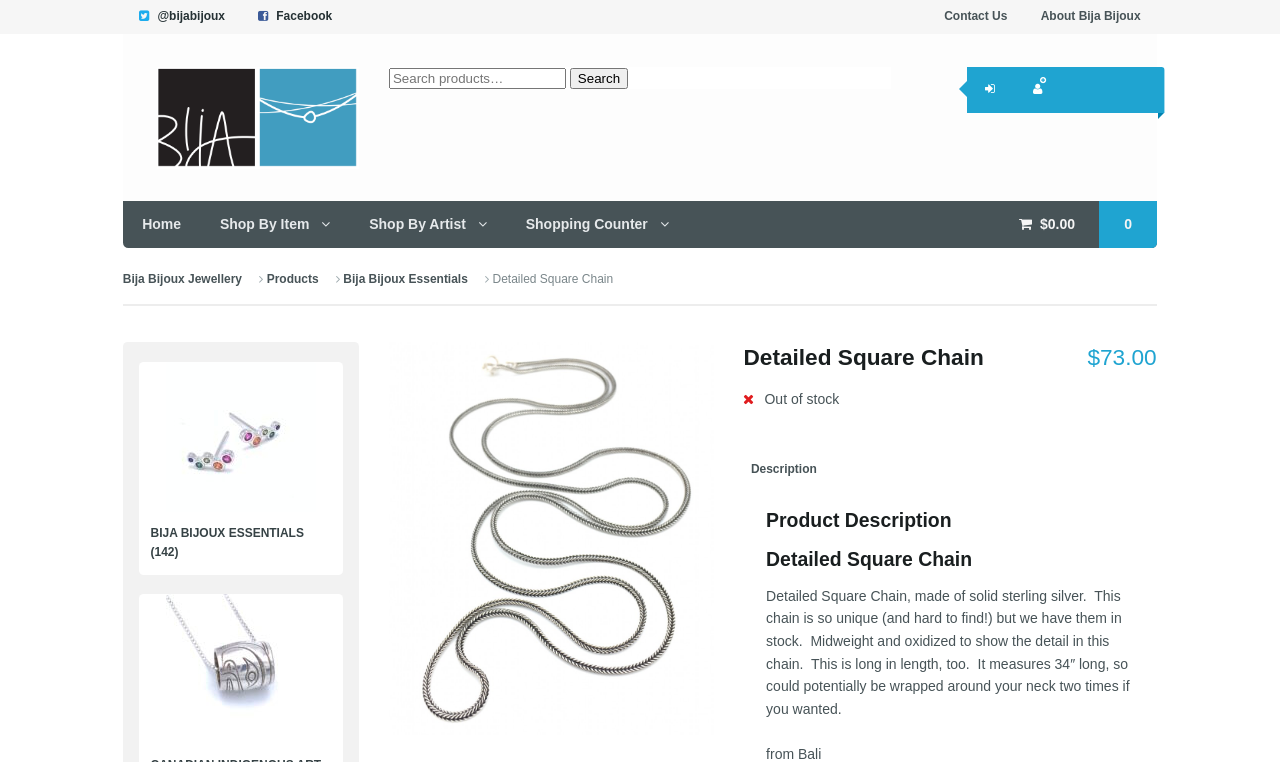Use a single word or phrase to respond to the question:
How many tabs are there in the product description section?

1